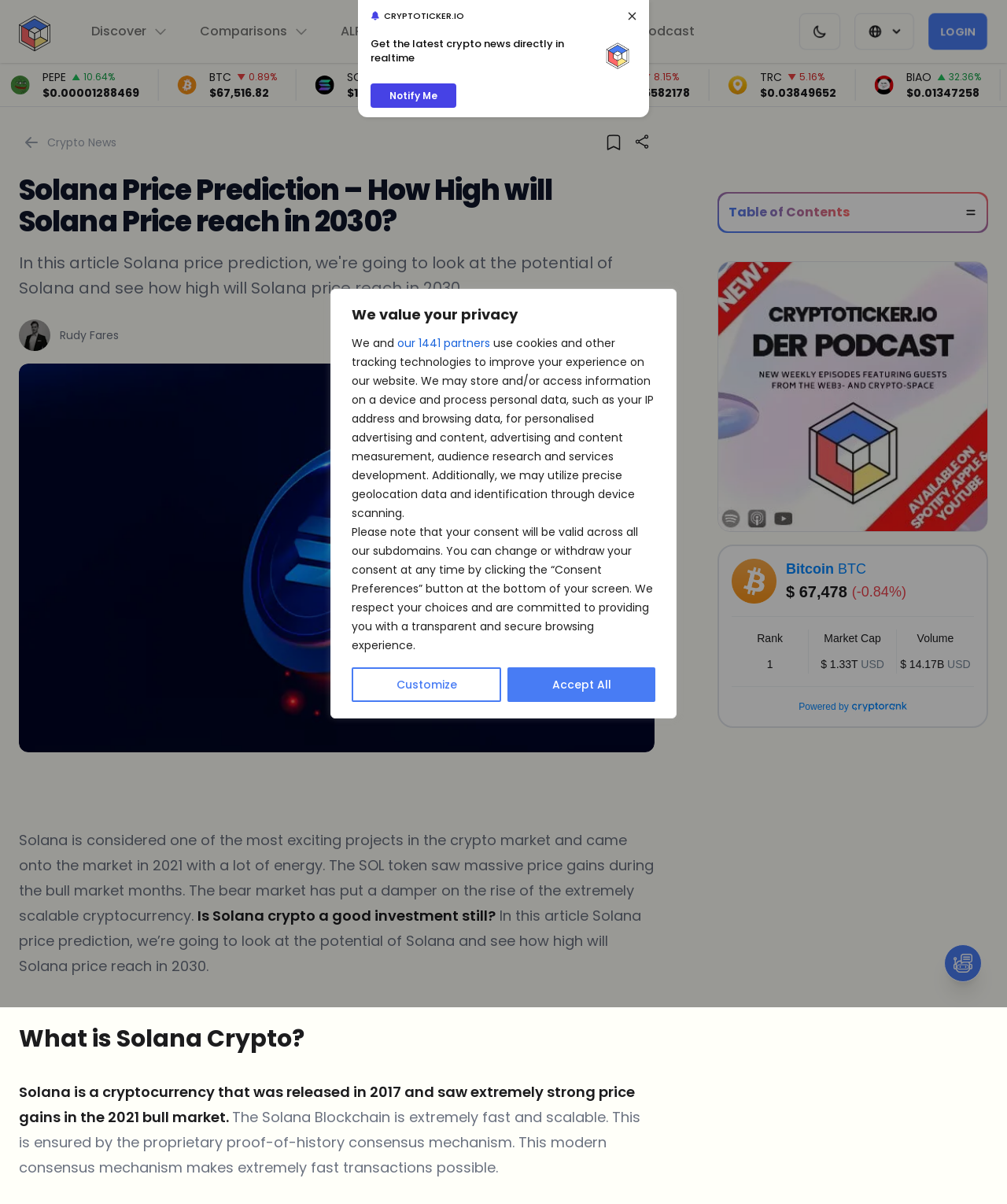What is the purpose of the Solana blockchain?
Provide a one-word or short-phrase answer based on the image.

Fast and scalable transactions